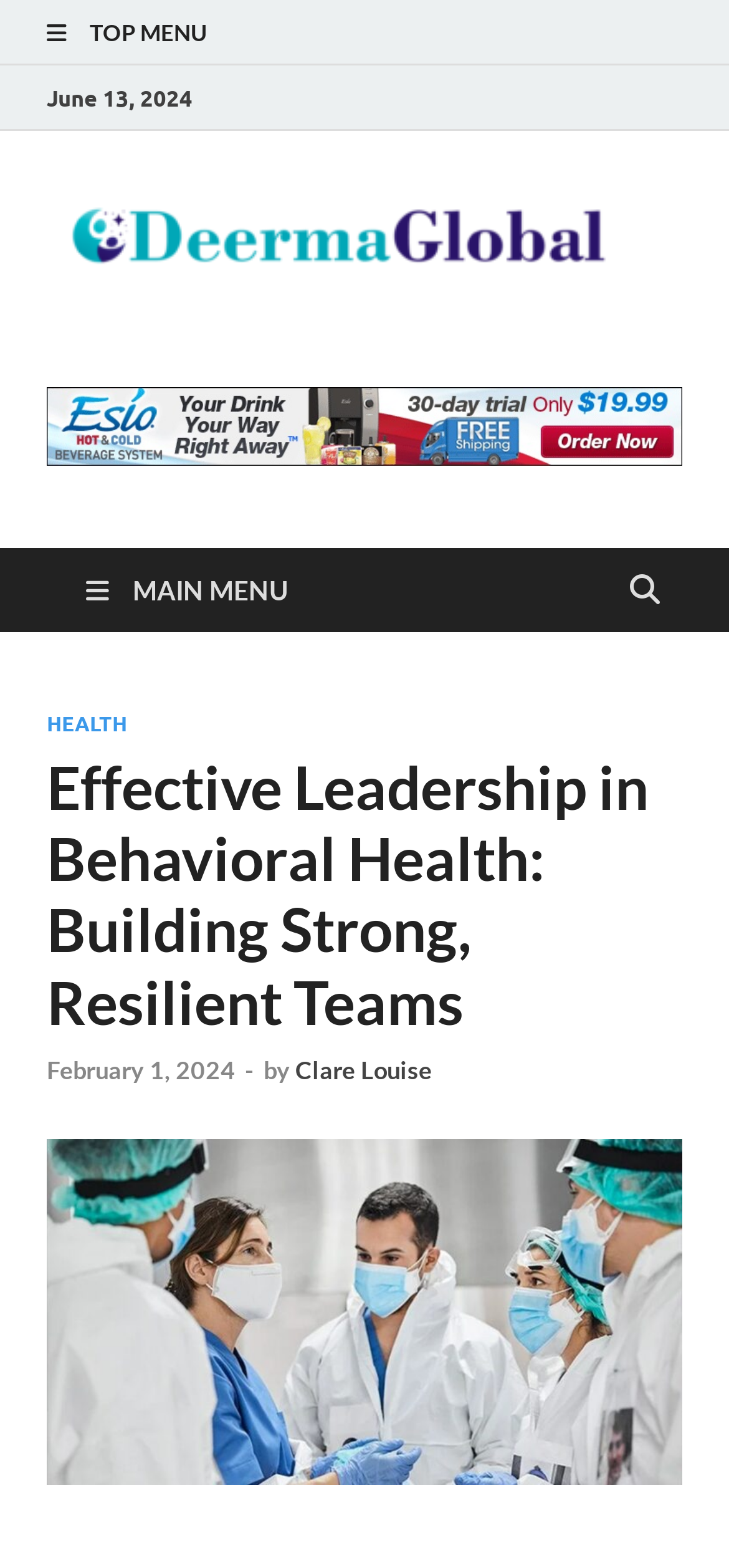Find the primary header on the webpage and provide its text.

Effective Leadership in Behavioral Health: Building Strong, Resilient Teams